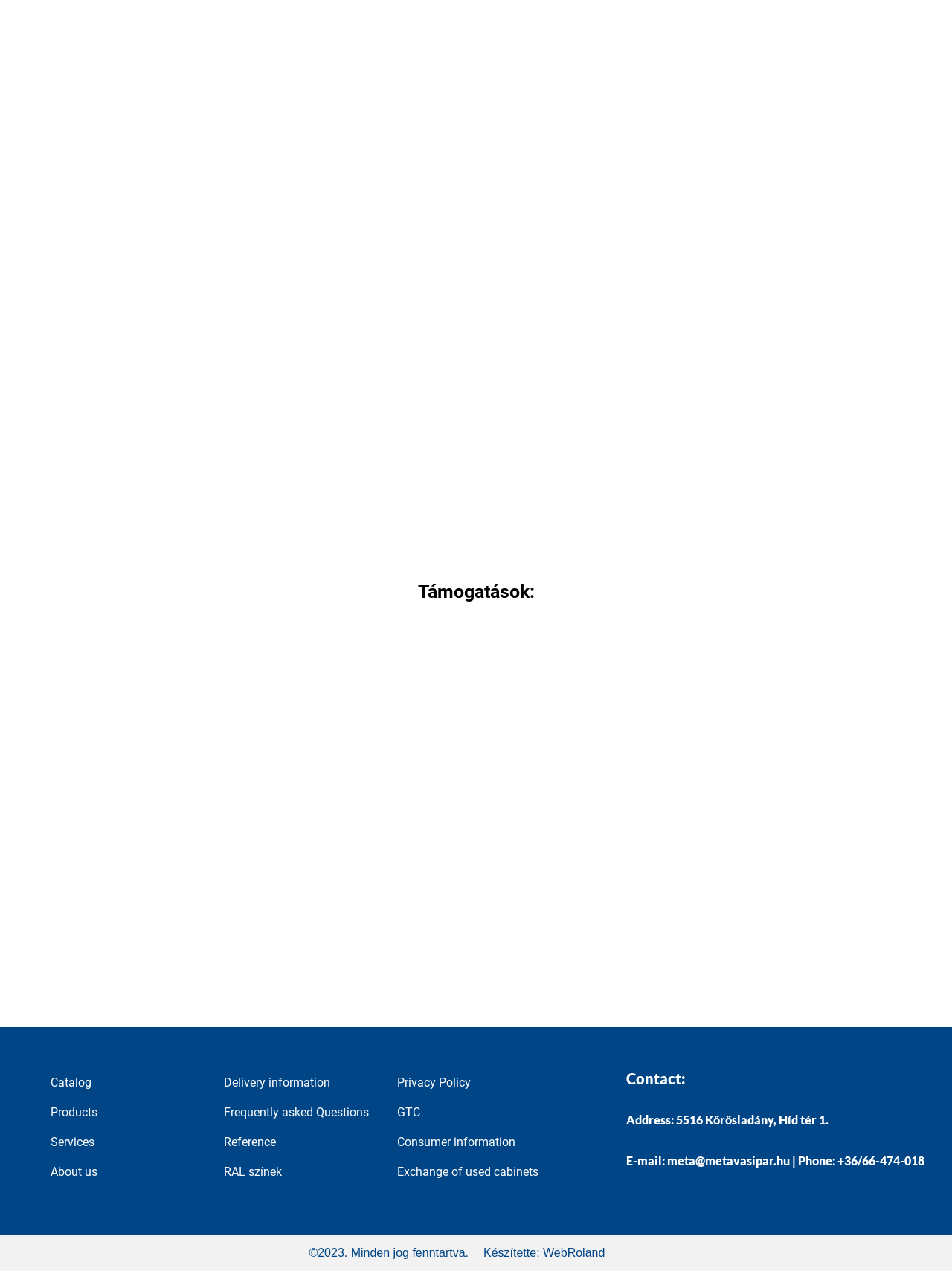Find the bounding box coordinates of the clickable element required to execute the following instruction: "View About us". Provide the coordinates as four float numbers between 0 and 1, i.e., [left, top, right, bottom].

[0.05, 0.91, 0.102, 0.934]